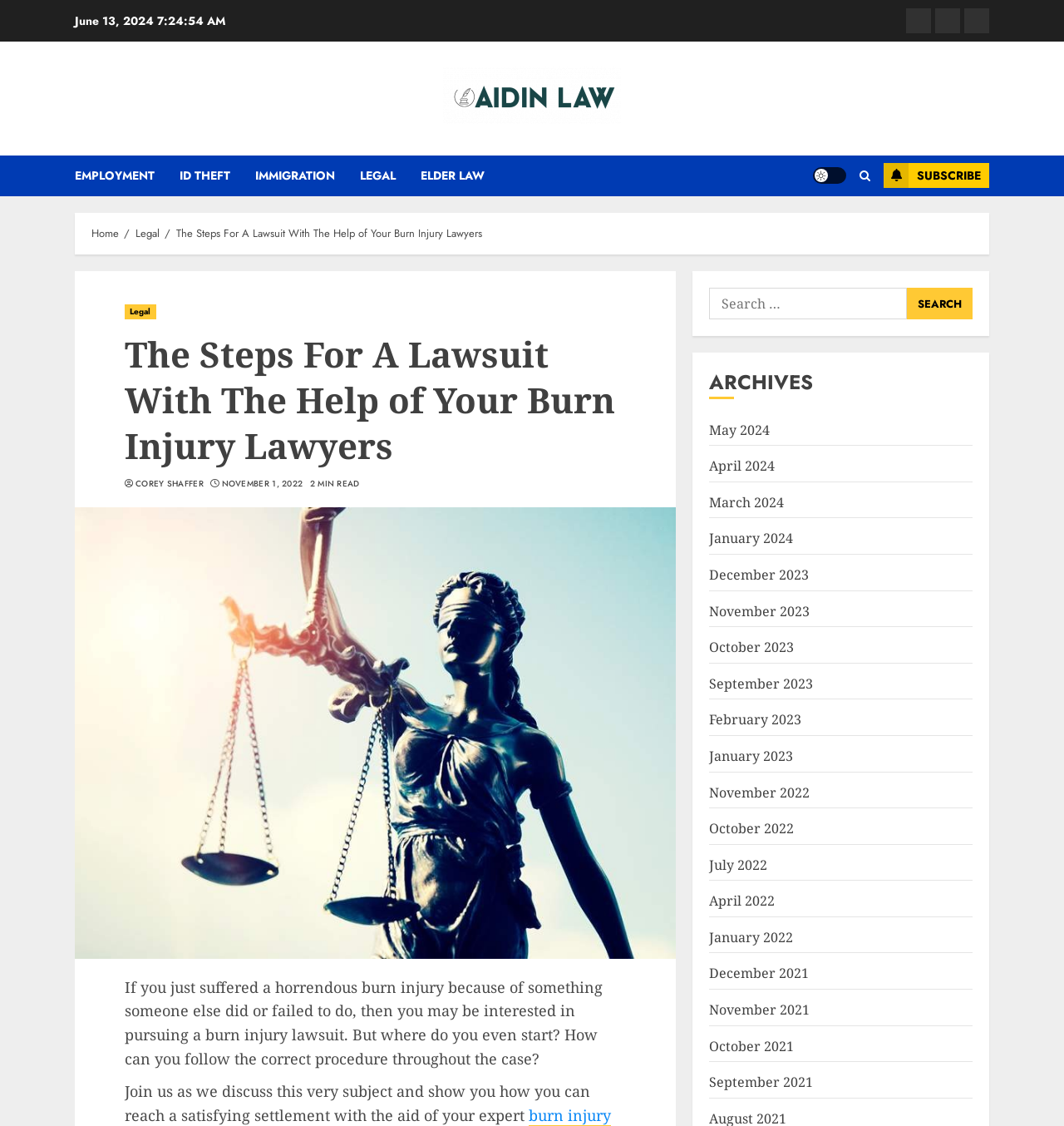Locate the bounding box coordinates of the area you need to click to fulfill this instruction: 'Subscribe to the newsletter'. The coordinates must be in the form of four float numbers ranging from 0 to 1: [left, top, right, bottom].

[0.83, 0.145, 0.93, 0.167]